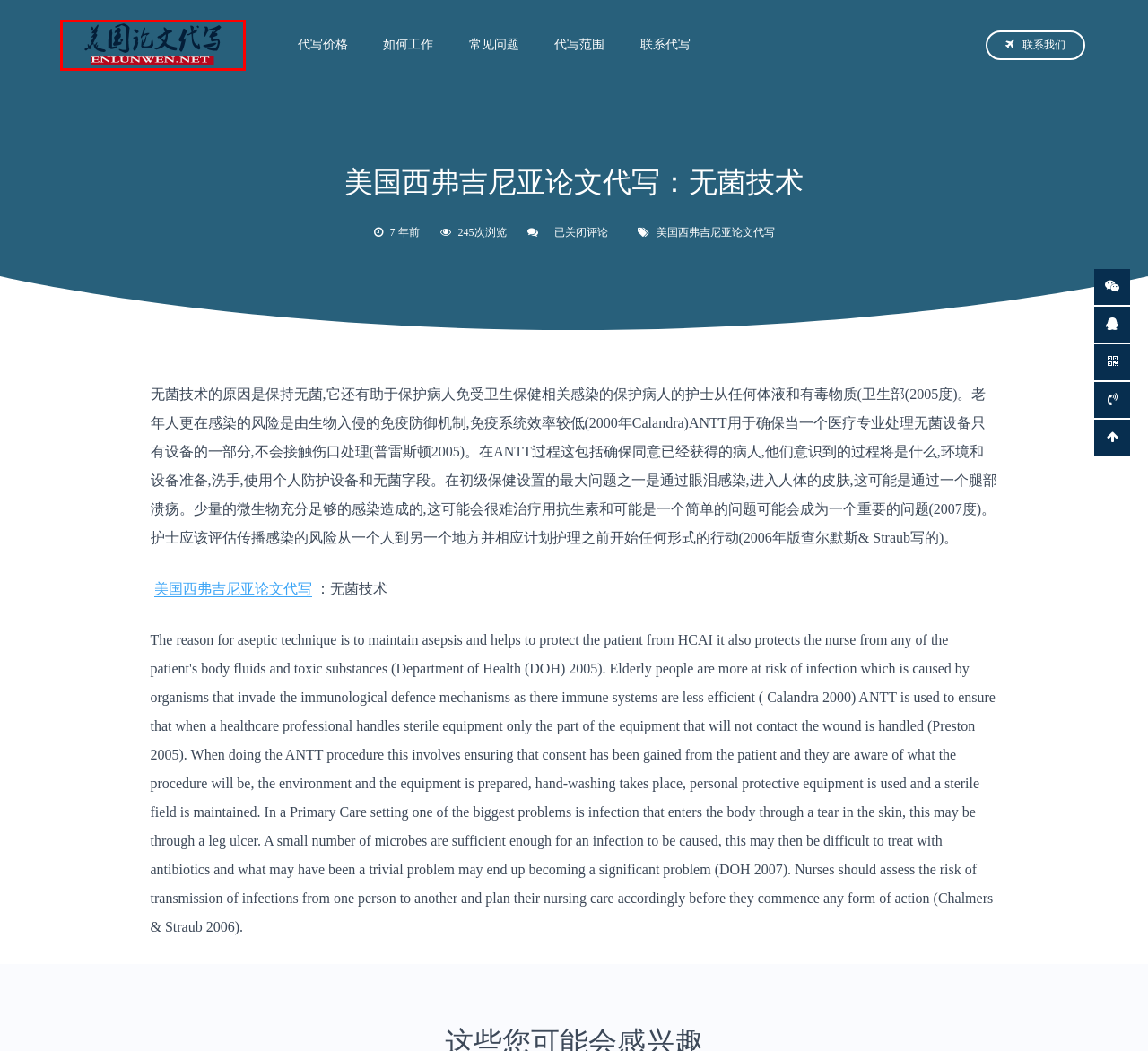Look at the screenshot of a webpage where a red bounding box surrounds a UI element. Your task is to select the best-matching webpage description for the new webpage after you click the element within the bounding box. The available options are:
A. 常见问题
B. 美国西弗吉尼亚论文代写
C. 联系代写
D. 如何工作
E. 代写服务
F. 美国论文代写价格
G. 网课代修
H. 北美最好的一站式学术代写服务机构,网课代修,网课代做

H